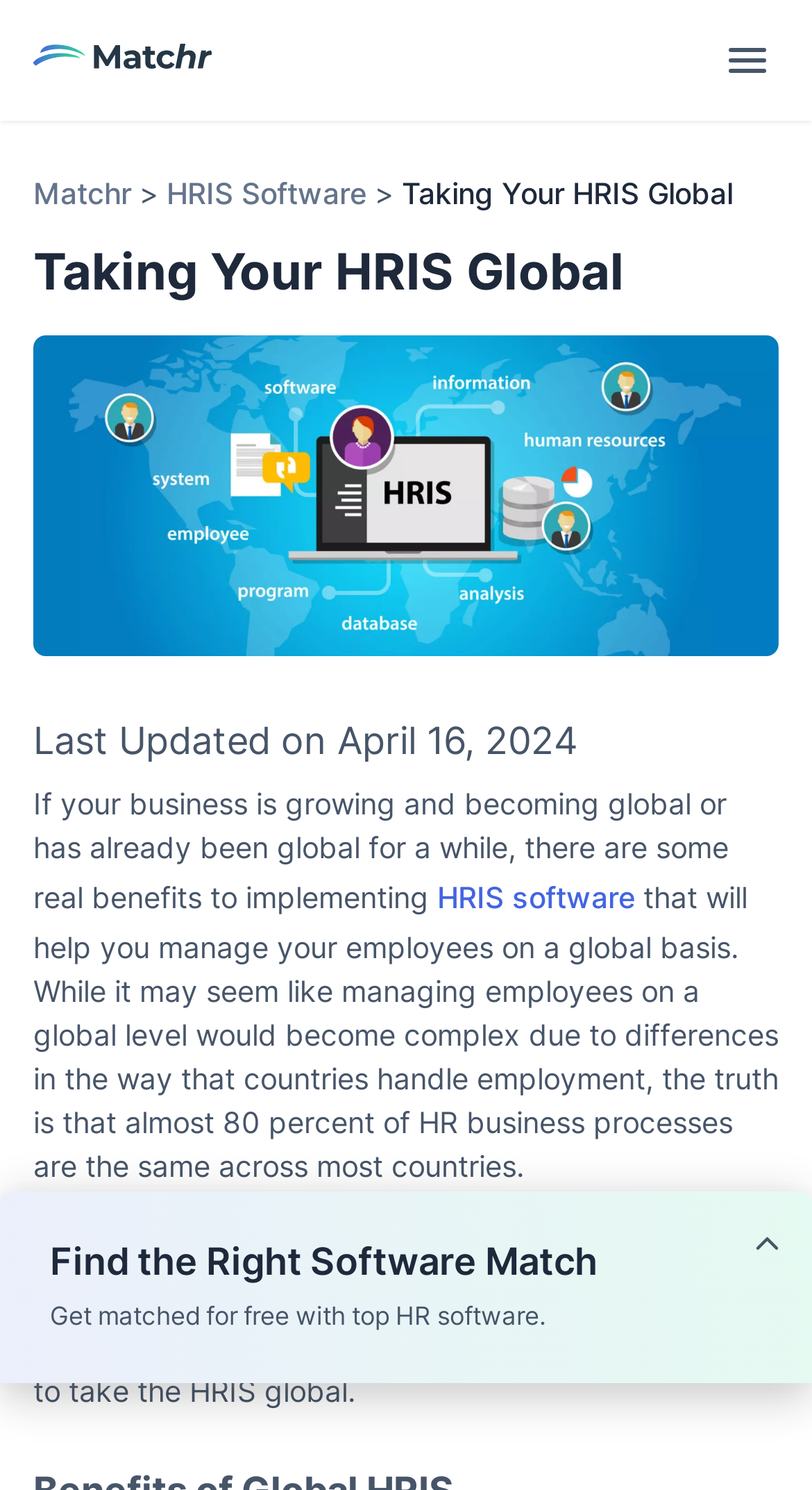For the following element description, predict the bounding box coordinates in the format (top-left x, top-left y, bottom-right x, bottom-right y). All values should be floating point numbers between 0 and 1. Description: HRIS Software

[0.205, 0.117, 0.451, 0.141]